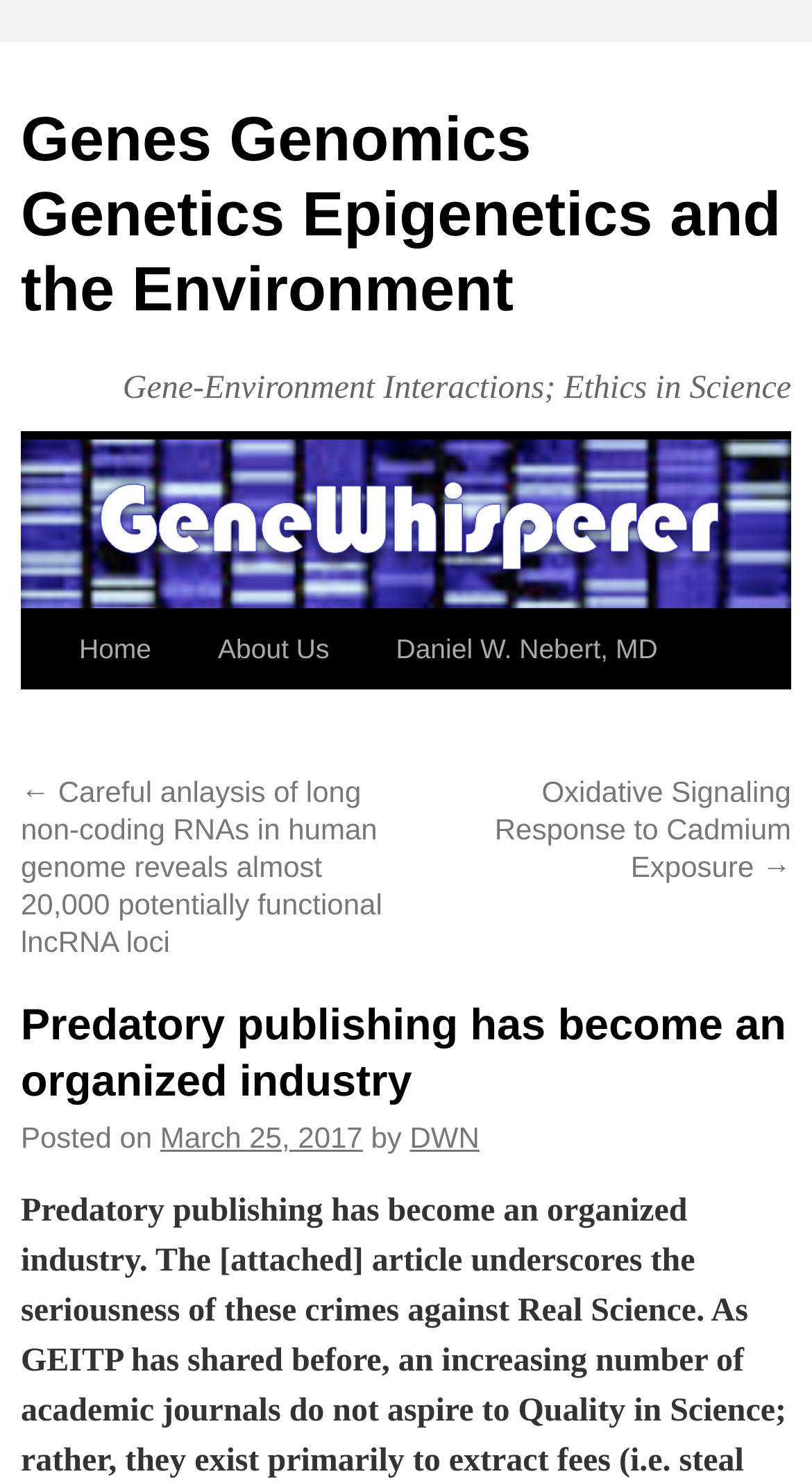Identify the bounding box coordinates of the part that should be clicked to carry out this instruction: "View 'Archives'".

None